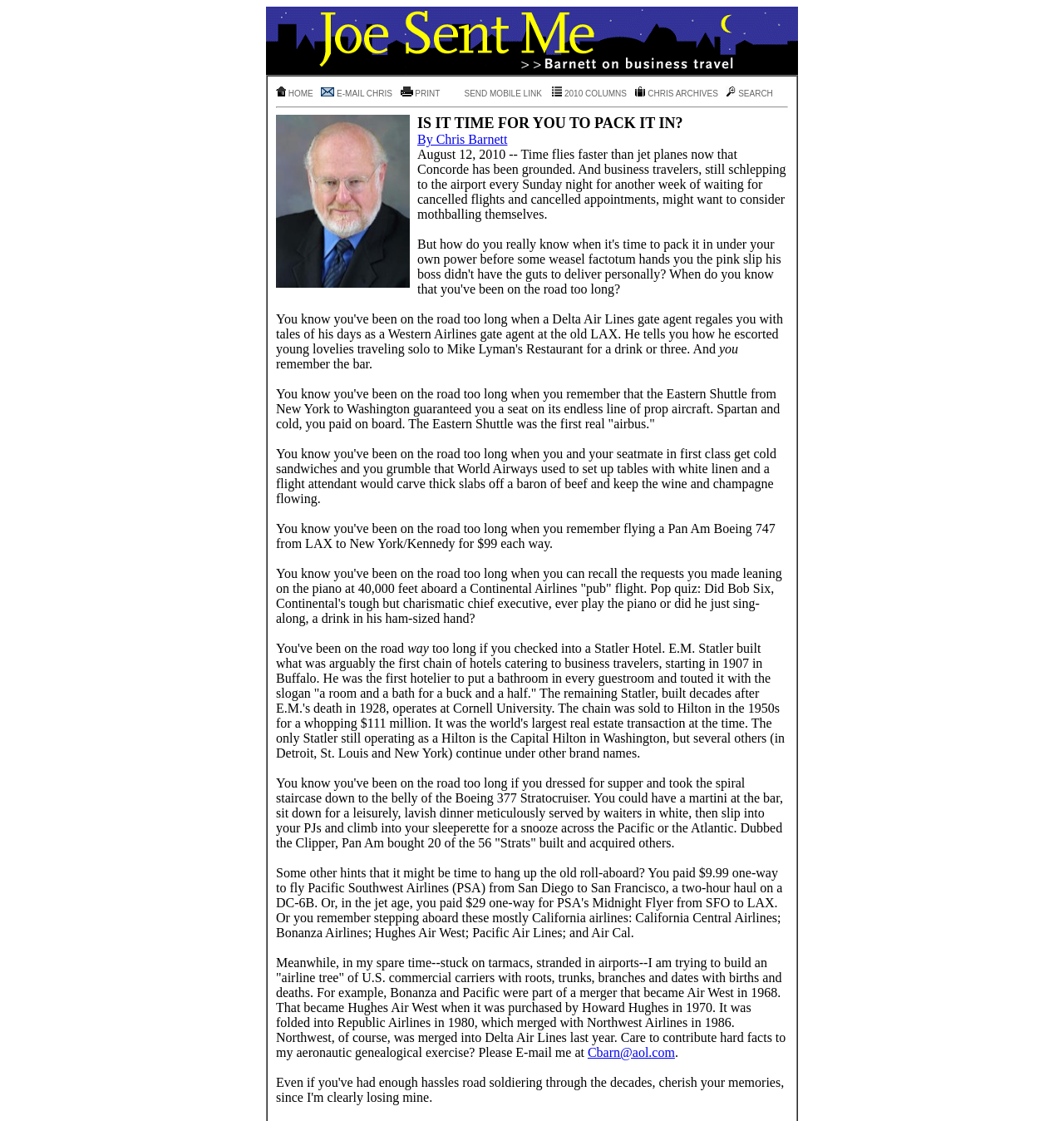Identify the bounding box coordinates of the region that should be clicked to execute the following instruction: "Click Cbarn@aol.com".

[0.552, 0.932, 0.634, 0.945]